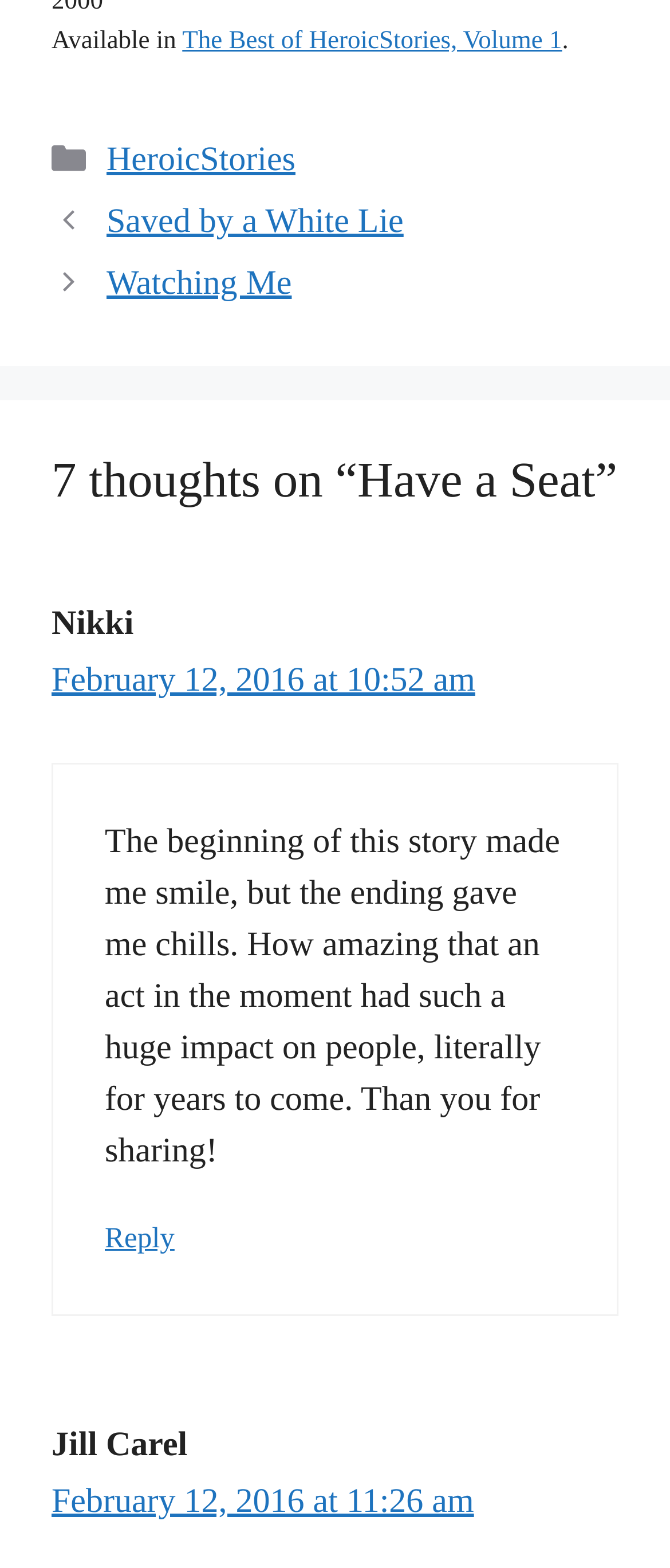Answer the following in one word or a short phrase: 
What is the date of the second comment?

February 12, 2016 at 11:26 am